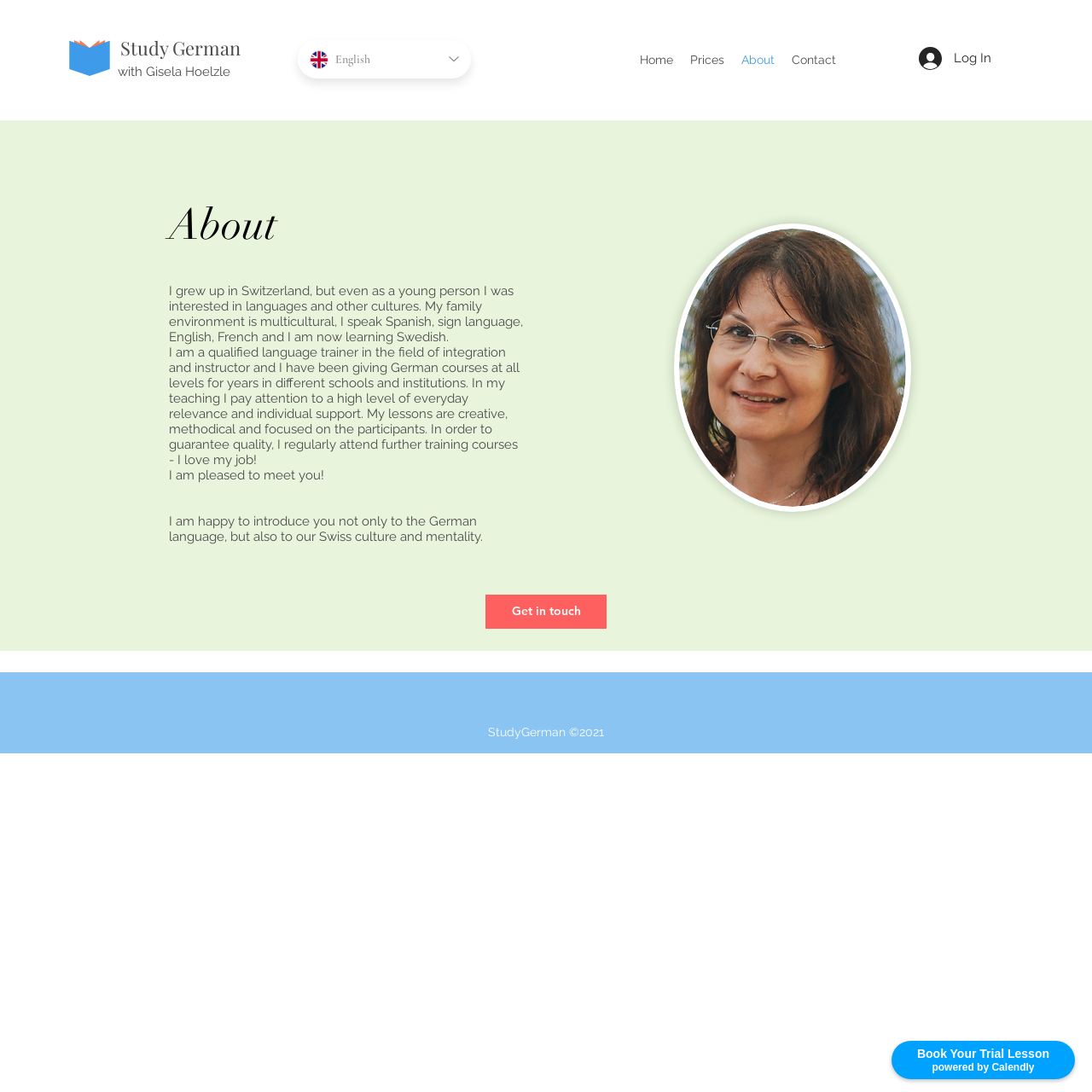Indicate the bounding box coordinates of the element that must be clicked to execute the instruction: "Go to the home page". The coordinates should be given as four float numbers between 0 and 1, i.e., [left, top, right, bottom].

[0.578, 0.043, 0.624, 0.066]